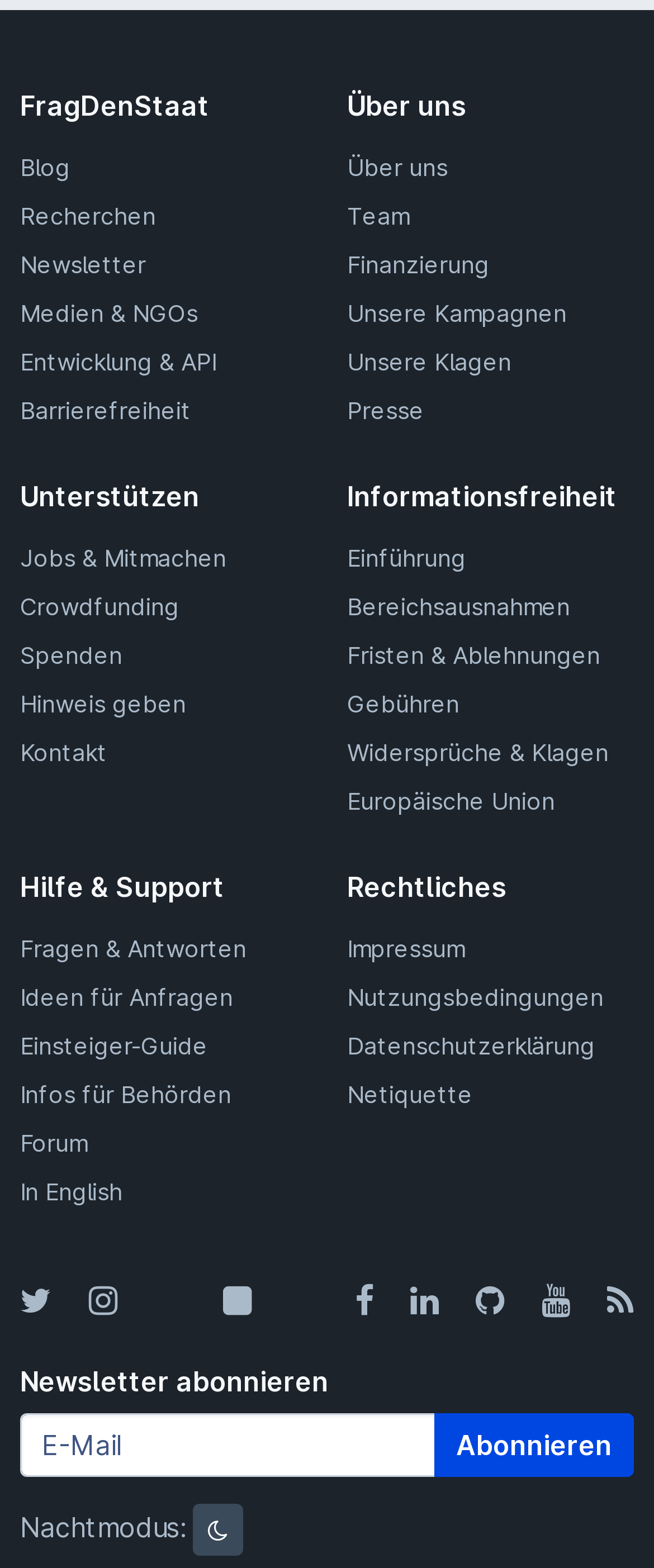Identify the bounding box coordinates of the specific part of the webpage to click to complete this instruction: "Switch to night mode".

[0.295, 0.958, 0.372, 0.992]